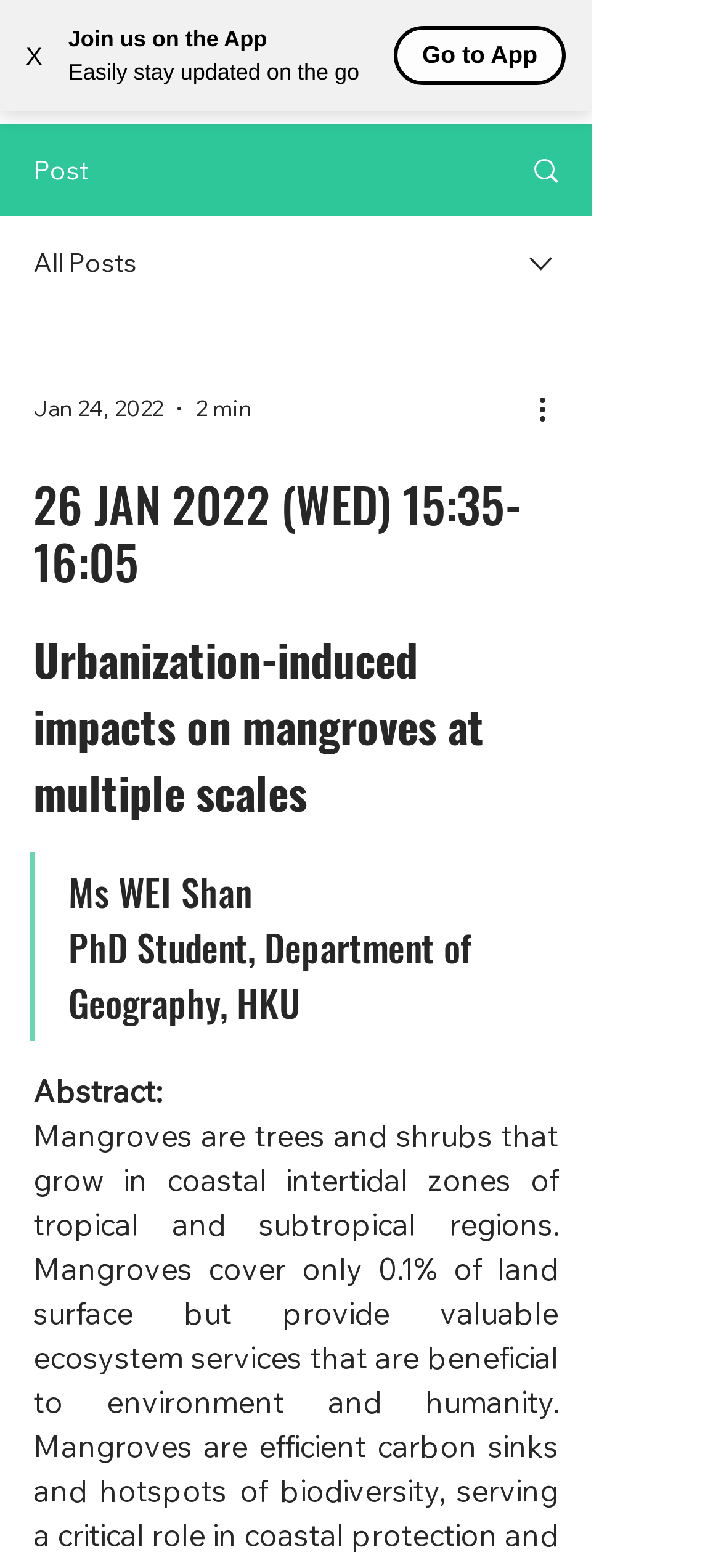Identify the bounding box coordinates for the UI element described as follows: "aria-label="More actions"". Ensure the coordinates are four float numbers between 0 and 1, formatted as [left, top, right, bottom].

[0.738, 0.246, 0.8, 0.275]